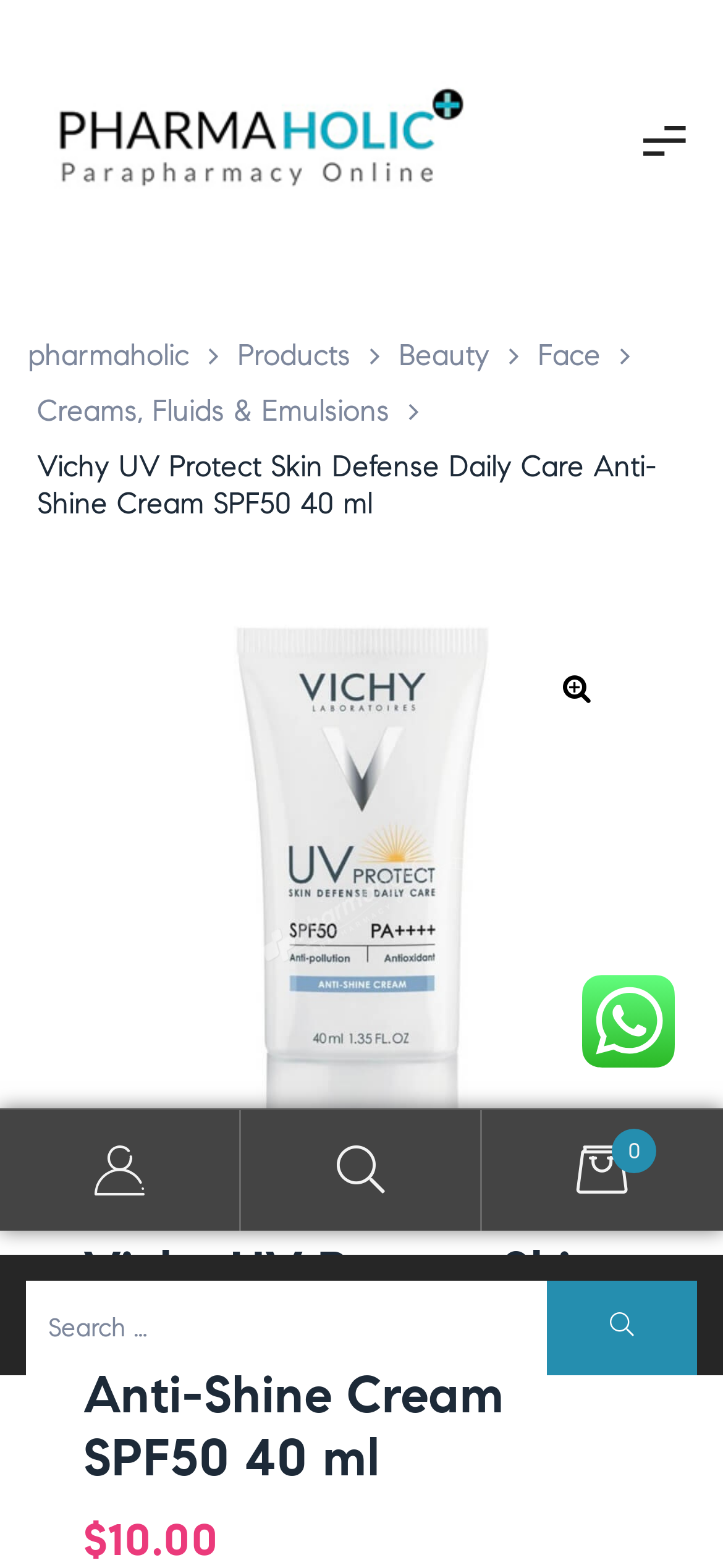What is the price of the product?
Please answer the question as detailed as possible based on the image.

I found the price of the product by looking at the StaticText elements with the bounding box coordinates [0.115, 0.964, 0.149, 0.999] and [0.149, 0.964, 0.303, 0.999] which contain the text '$' and '10.00' respectively.